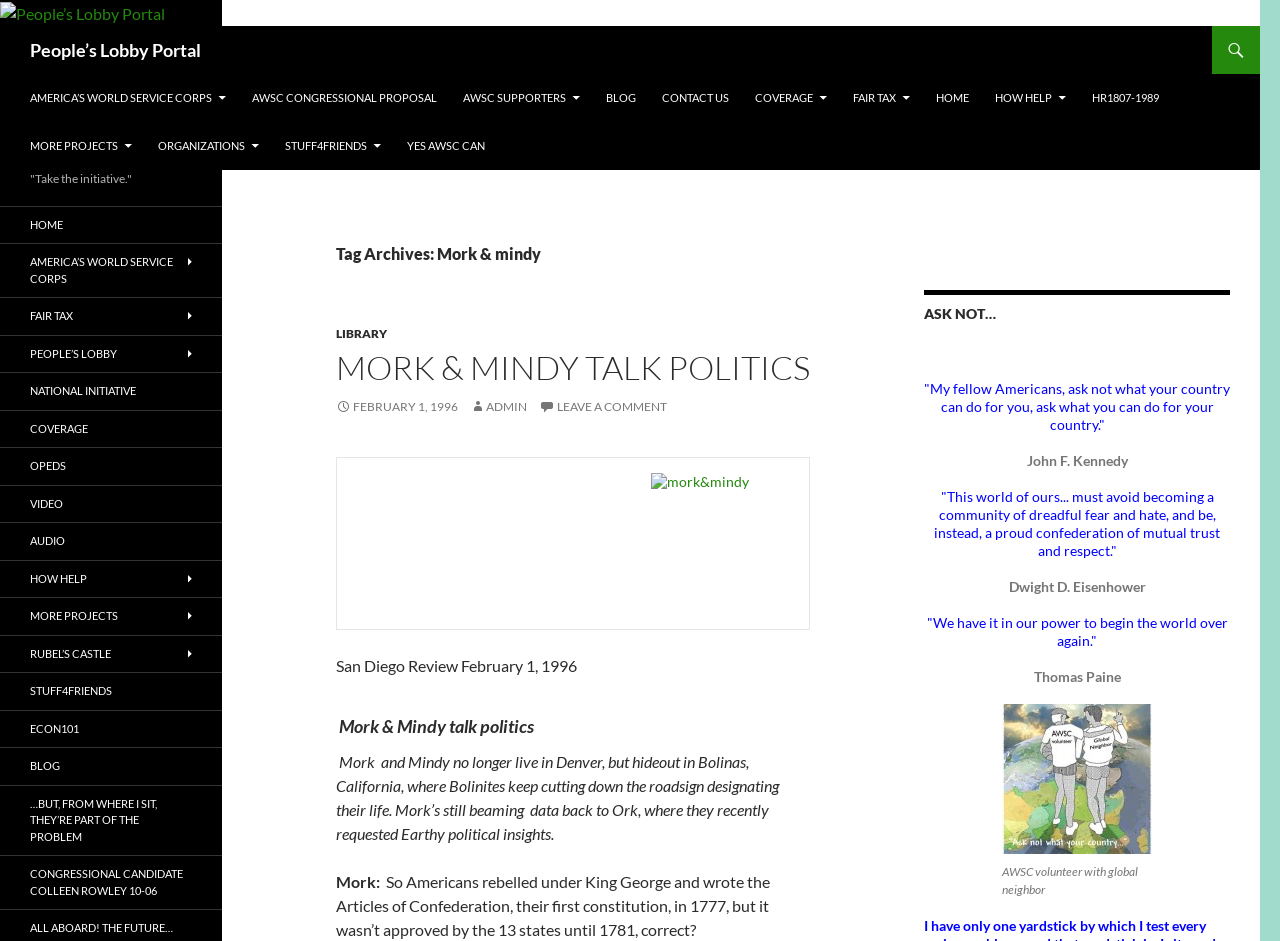What is the name of the portal?
With the help of the image, please provide a detailed response to the question.

The name of the portal can be found in the heading element with the text 'People’s Lobby Portal' which is also the first link on the webpage.